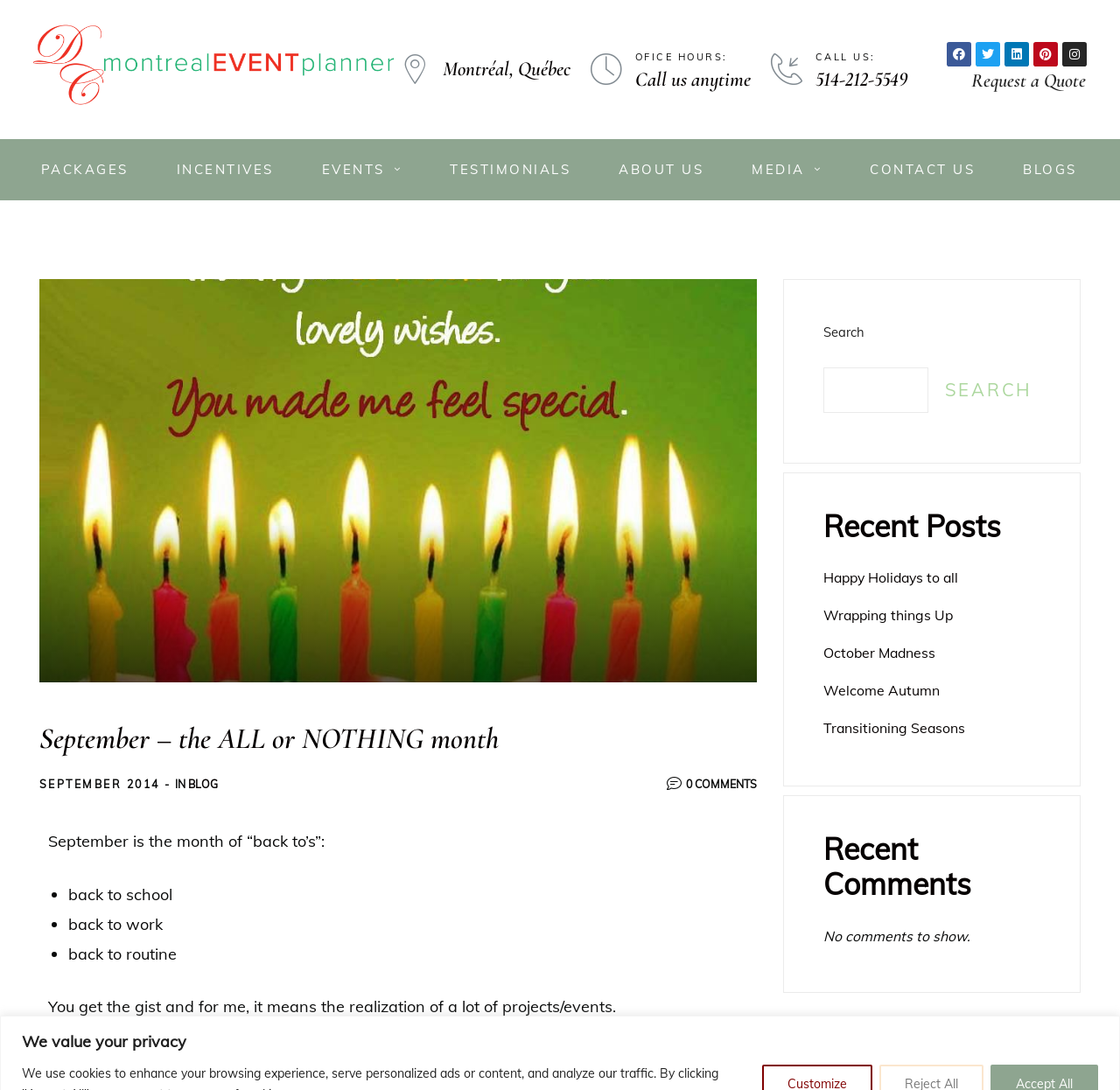Predict the bounding box of the UI element based on this description: "Packages".

[0.037, 0.127, 0.115, 0.183]